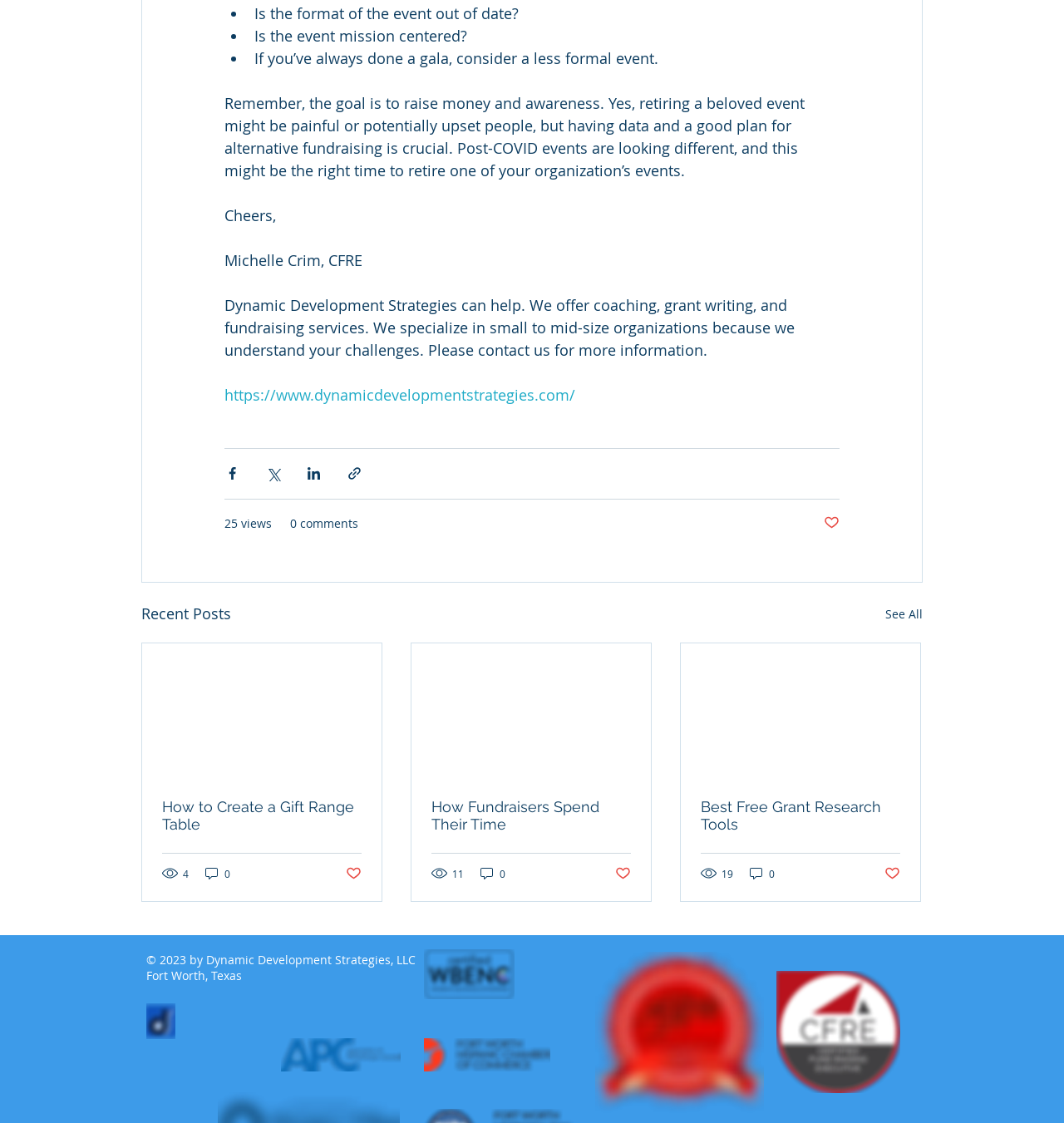How many views does the article 'How to Create a Gift Range Table' have?
Provide a one-word or short-phrase answer based on the image.

4 views